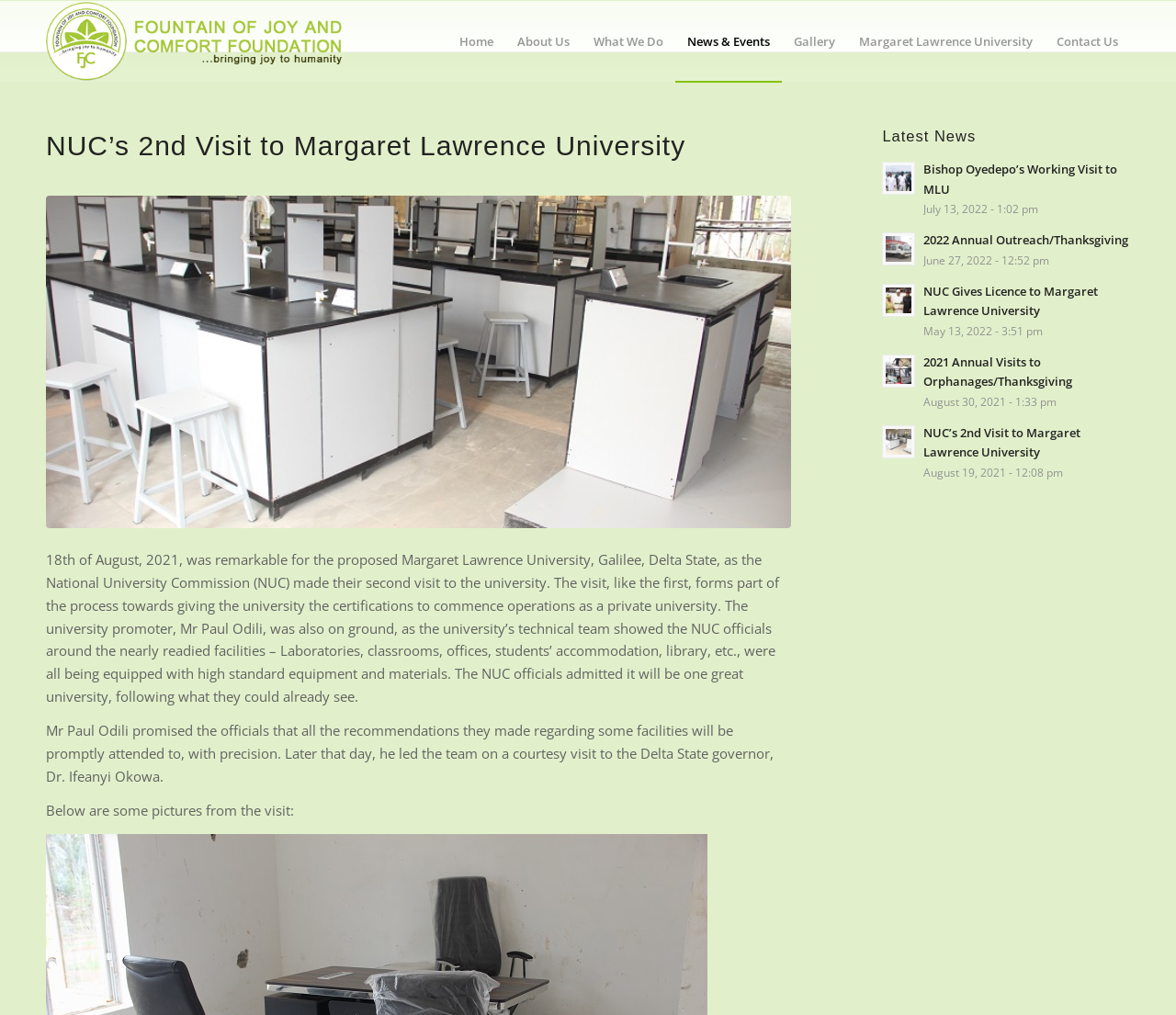Answer the question below with a single word or a brief phrase: 
How many links are there in the 'Latest News' section?

5